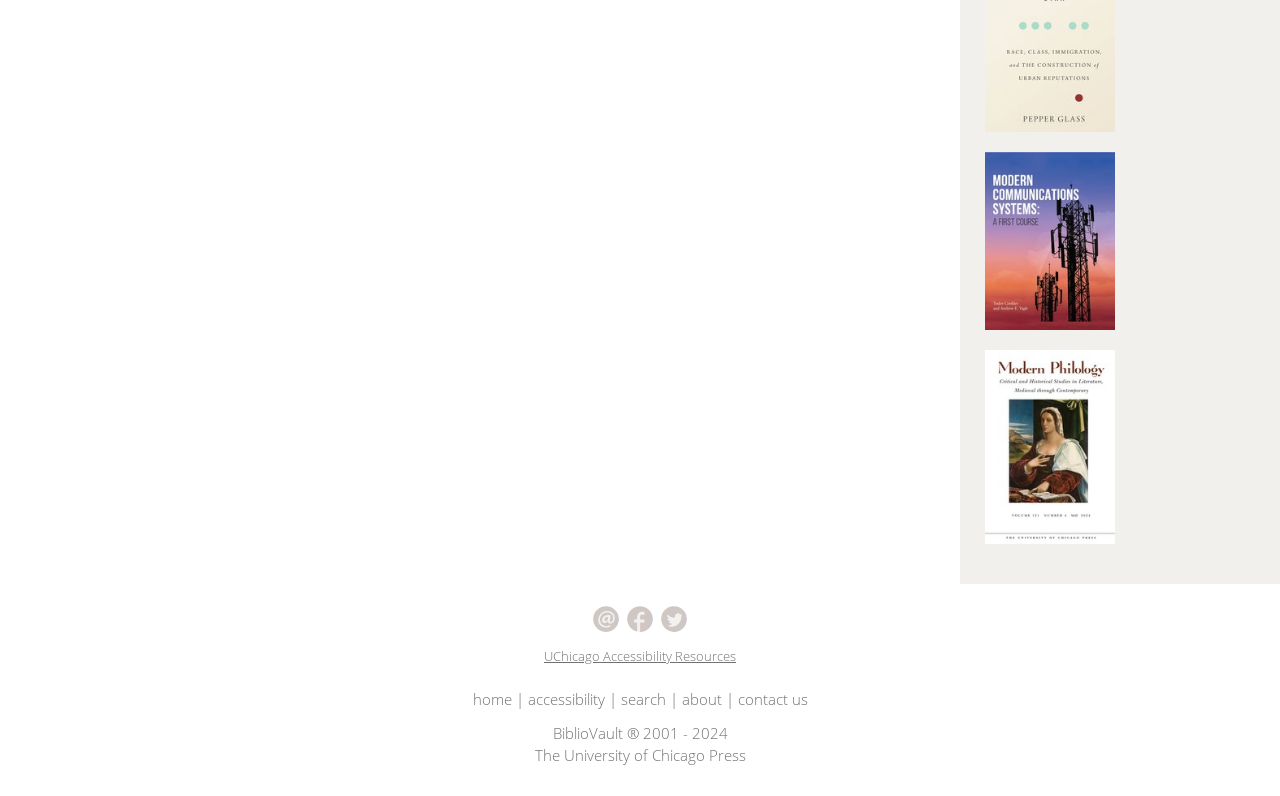Identify the coordinates of the bounding box for the element that must be clicked to accomplish the instruction: "Search".

[0.485, 0.865, 0.52, 0.891]